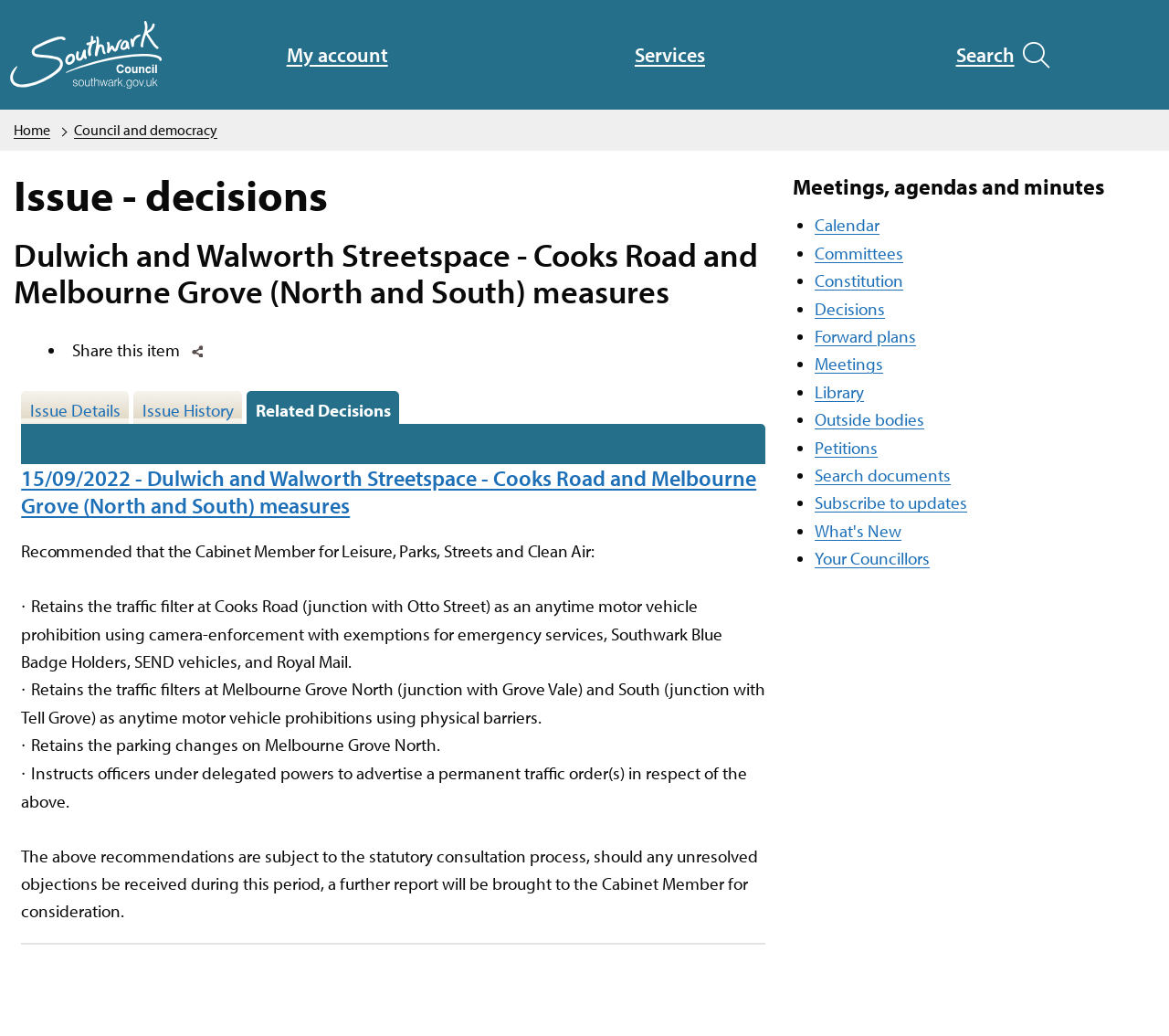Based on the image, give a detailed response to the question: How many links are there in the 'Filter Meetings, agendas and minutes' section?

I found the answer by counting the number of links in the 'Filter Meetings, agendas and minutes' section, which includes links such as 'Calendar', 'Committees', and 'Decisions'.